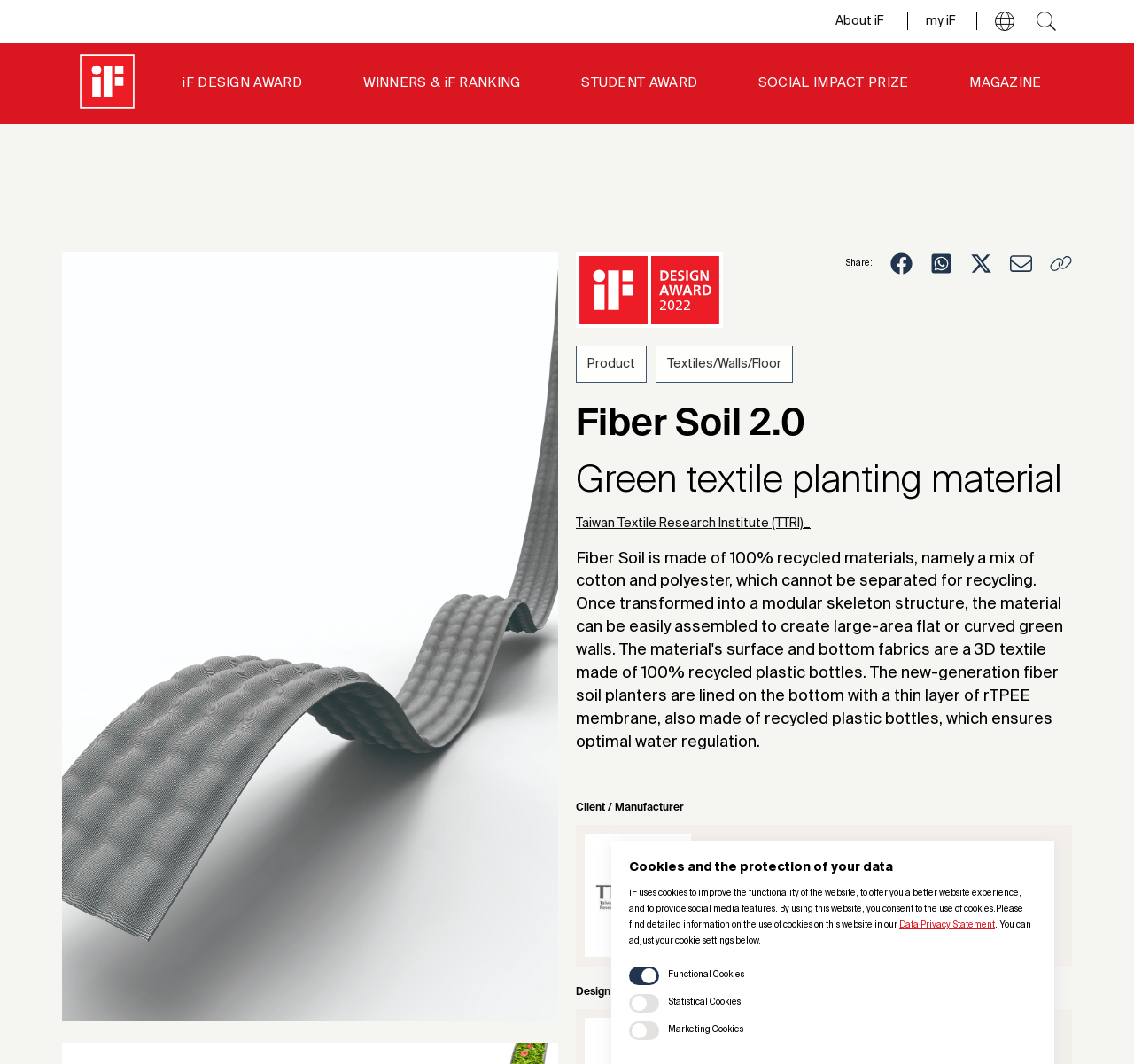Locate the bounding box coordinates of the item that should be clicked to fulfill the instruction: "Click the 'About iF' link".

[0.737, 0.012, 0.779, 0.026]